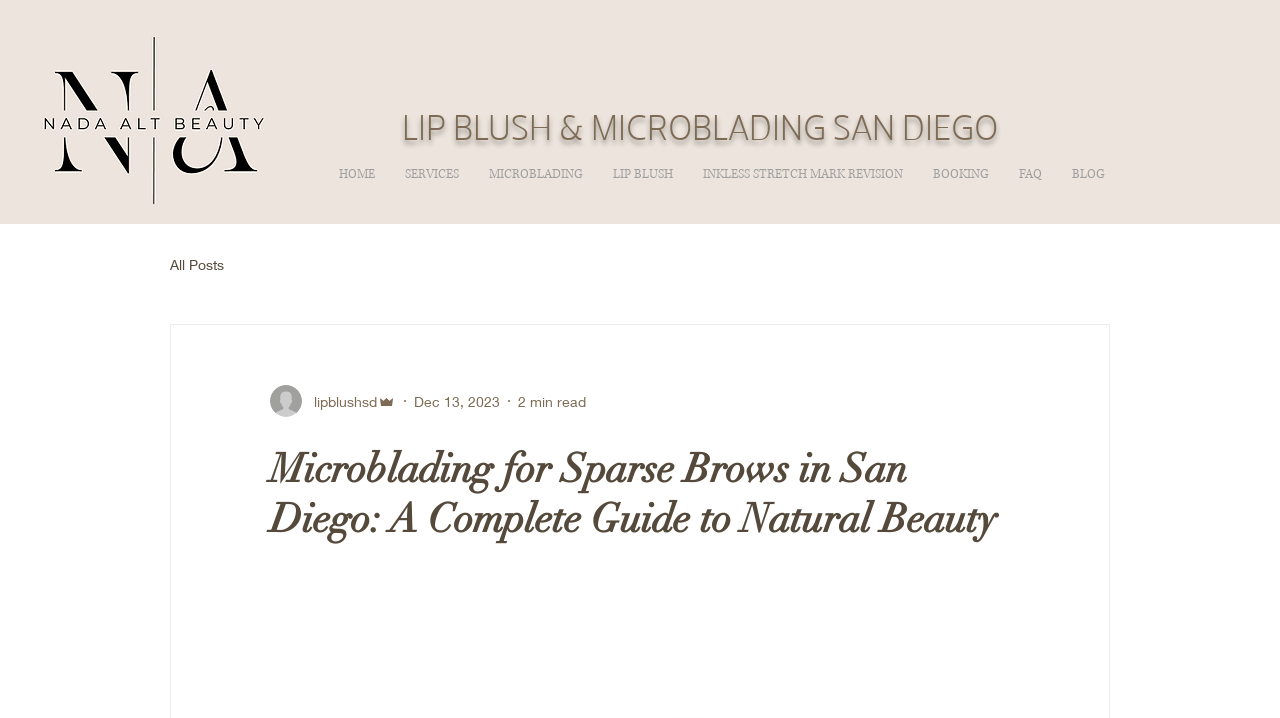How many minutes does it take to read the blog post?
Look at the screenshot and provide an in-depth answer.

I determined the answer by looking at the generic element with the text '2 min read' which indicates the reading time of the blog post.